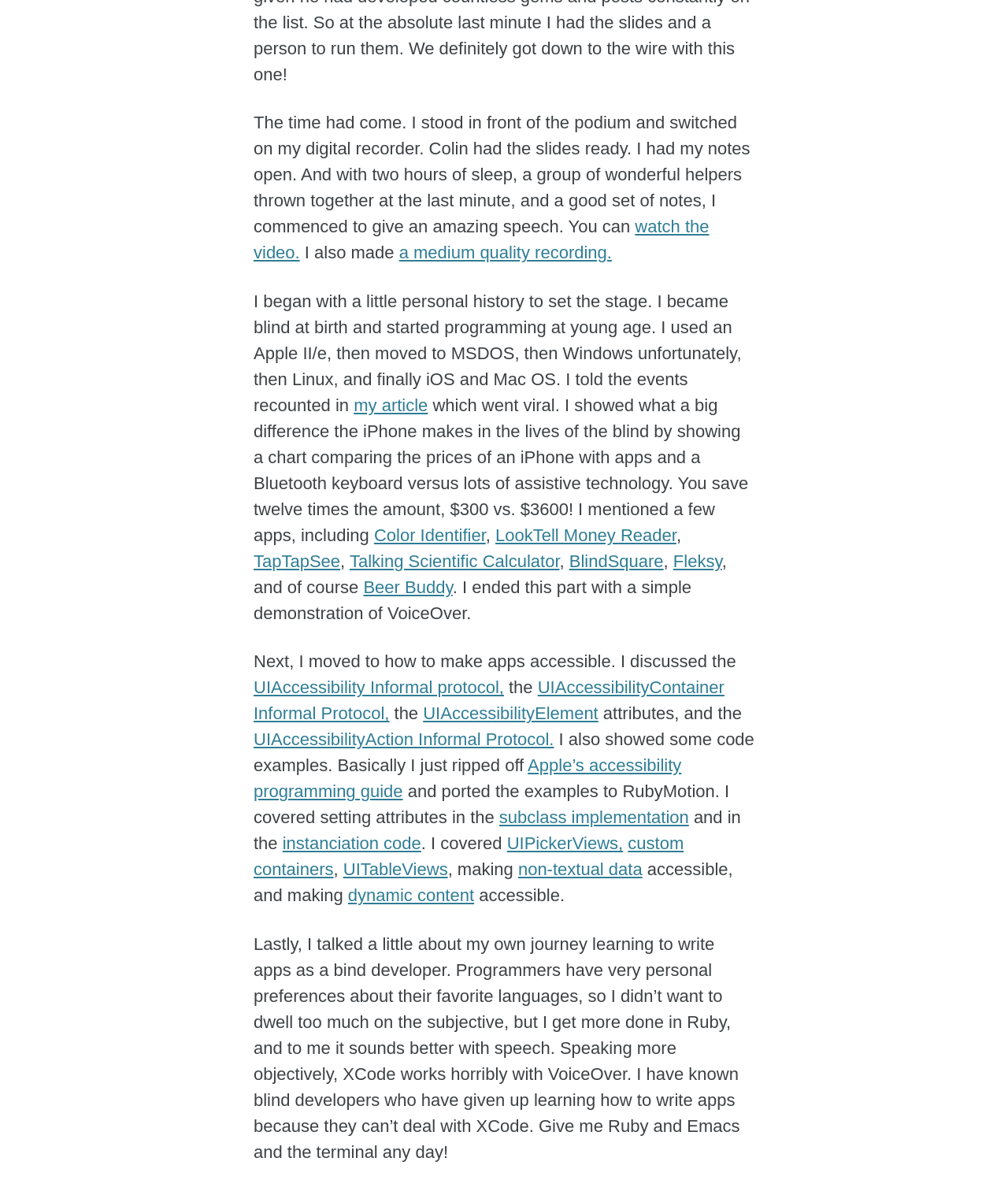Locate the bounding box coordinates of the clickable region necessary to complete the following instruction: "Click on the Entrepreneurship heading". Provide the coordinates in the format of four float numbers between 0 and 1, i.e., [left, top, right, bottom].

None